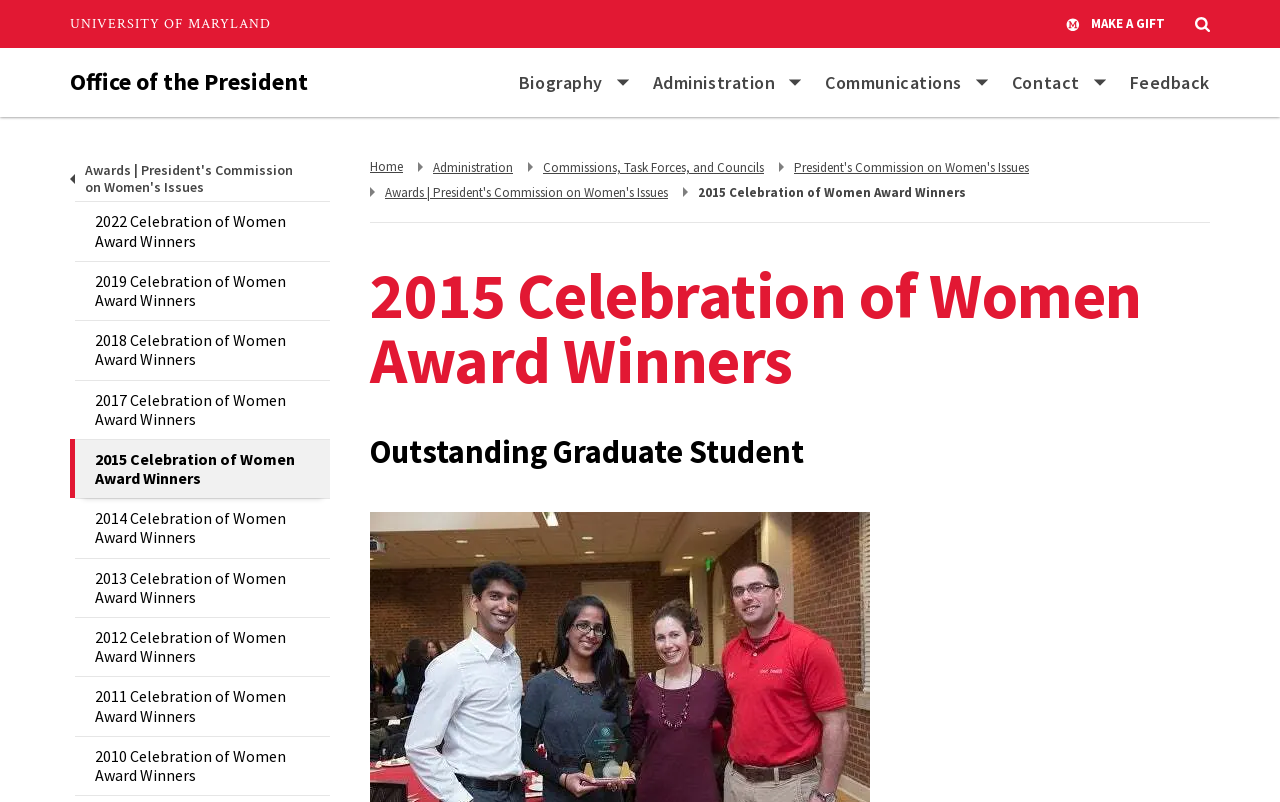Detail the webpage's structure and highlights in your description.

The webpage is about the 2015 Celebration of Women Award Winners from the Office of the President at the University of Maryland. At the top left corner, there is a link to the UNIVERSITY OF MARYLAND, and at the top right corner, there are two elements: a link to MAKE A GIFT and a button to enable the search form. 

Below the top section, there is a banner with a link to the Office of the President. To the right of the banner, there is a main navigation menu with links to Biography, Administration, Communications, Contact, and Feedback. Each of these links has a corresponding button with an image, which can be expanded to show a list of items.

Below the main navigation menu, there is a breadcrumbs navigation section that shows the path from the home page to the current page, with links to return to previous pages. 

The main content of the page is divided into two sections. The first section has a heading that reads "2015 Celebration of Women Award Winners" and a static text with the same title. The second section has a heading that reads "Outstanding Graduate Student" and lists several links to previous years' Celebration of Women Award Winners, from 2010 to 2022.